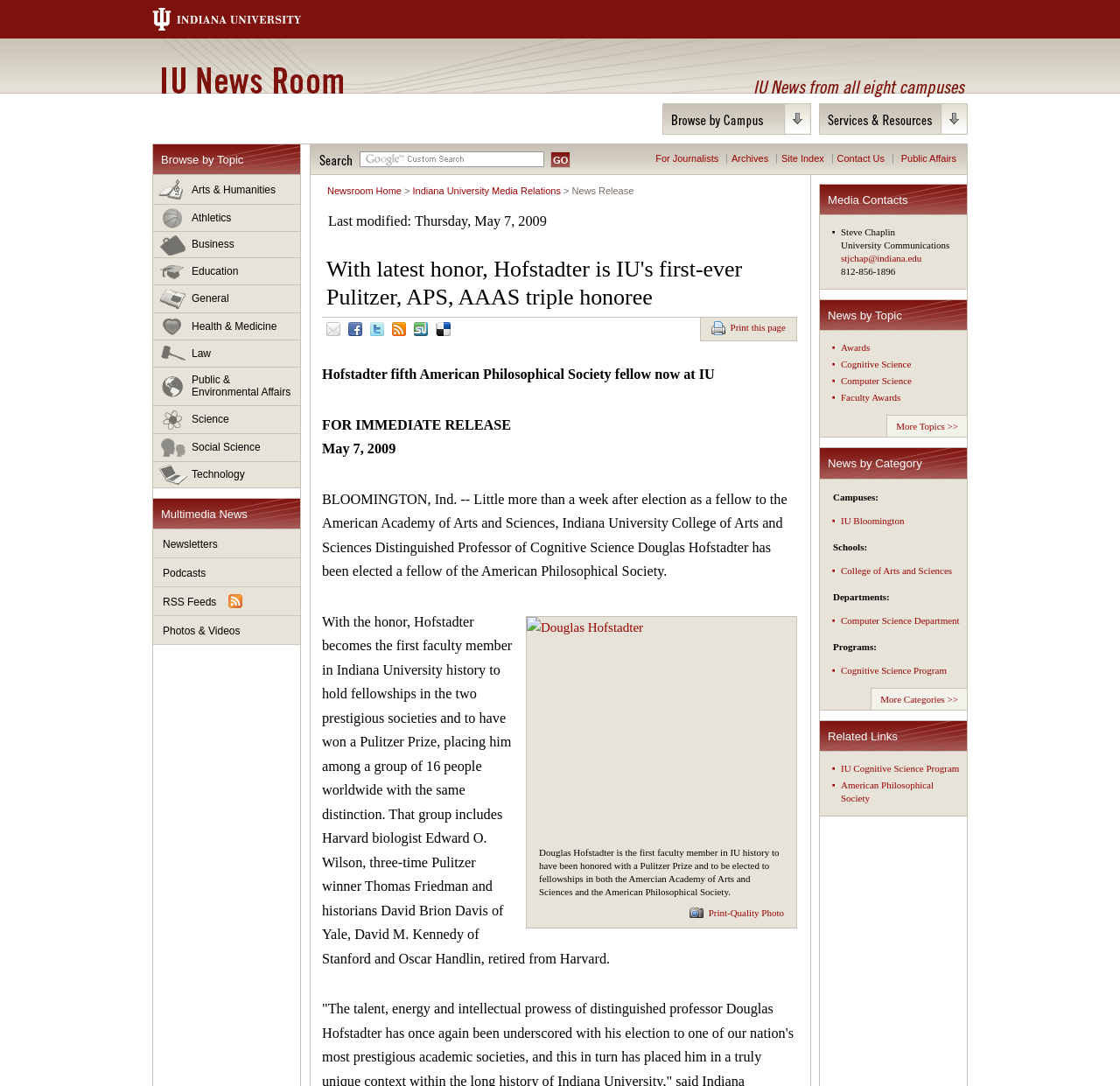Use a single word or phrase to answer the question: 
How many people worldwide have the same distinction as Hofstadter?

16